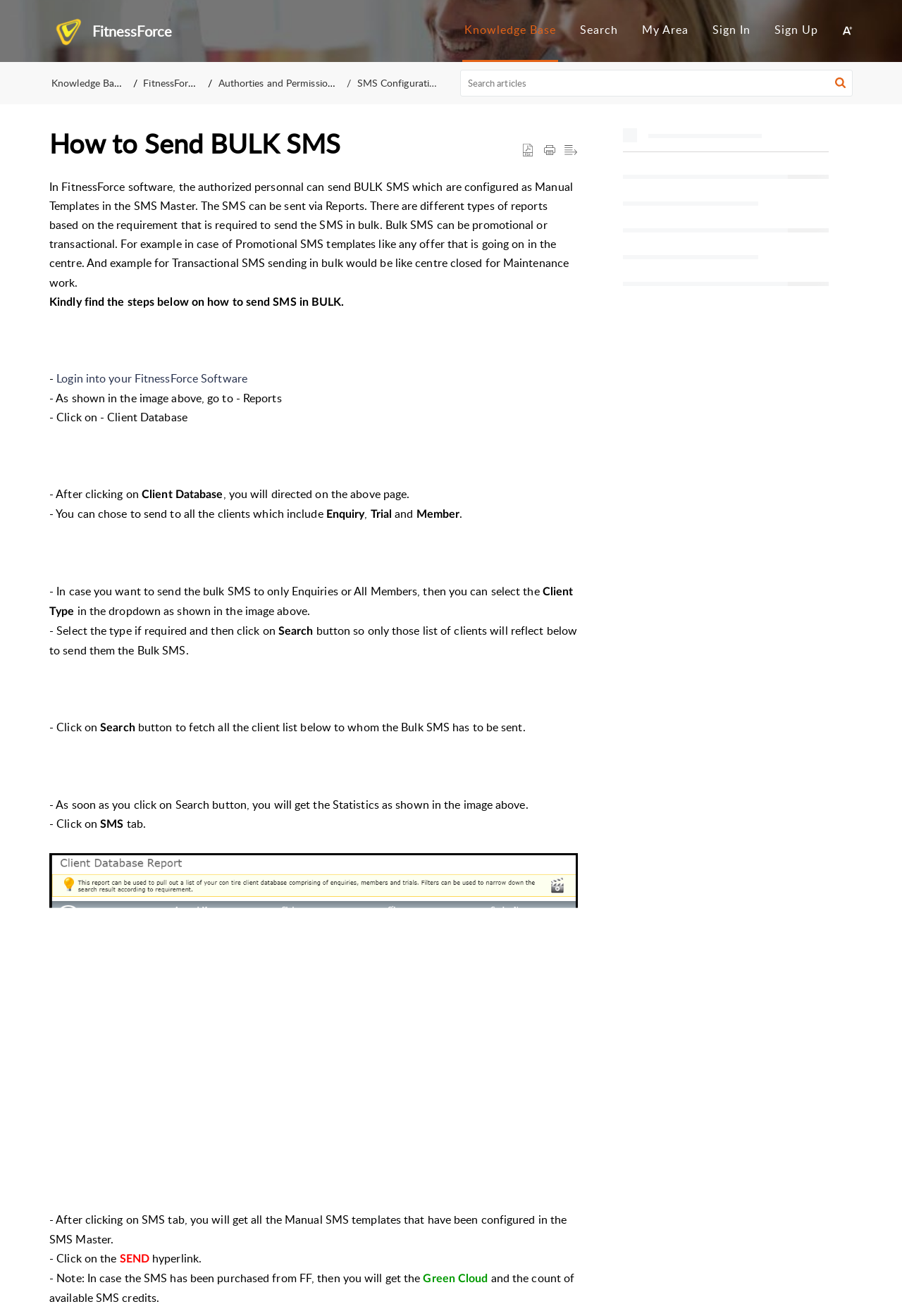How many links are there in the main menu?
Please elaborate on the answer to the question with detailed information.

The main menu is located at the top of the webpage and contains links to 'Knowledge Base', 'Search', 'My Area', 'Login', and 'User Preference'. Therefore, there are 5 links in the main menu.